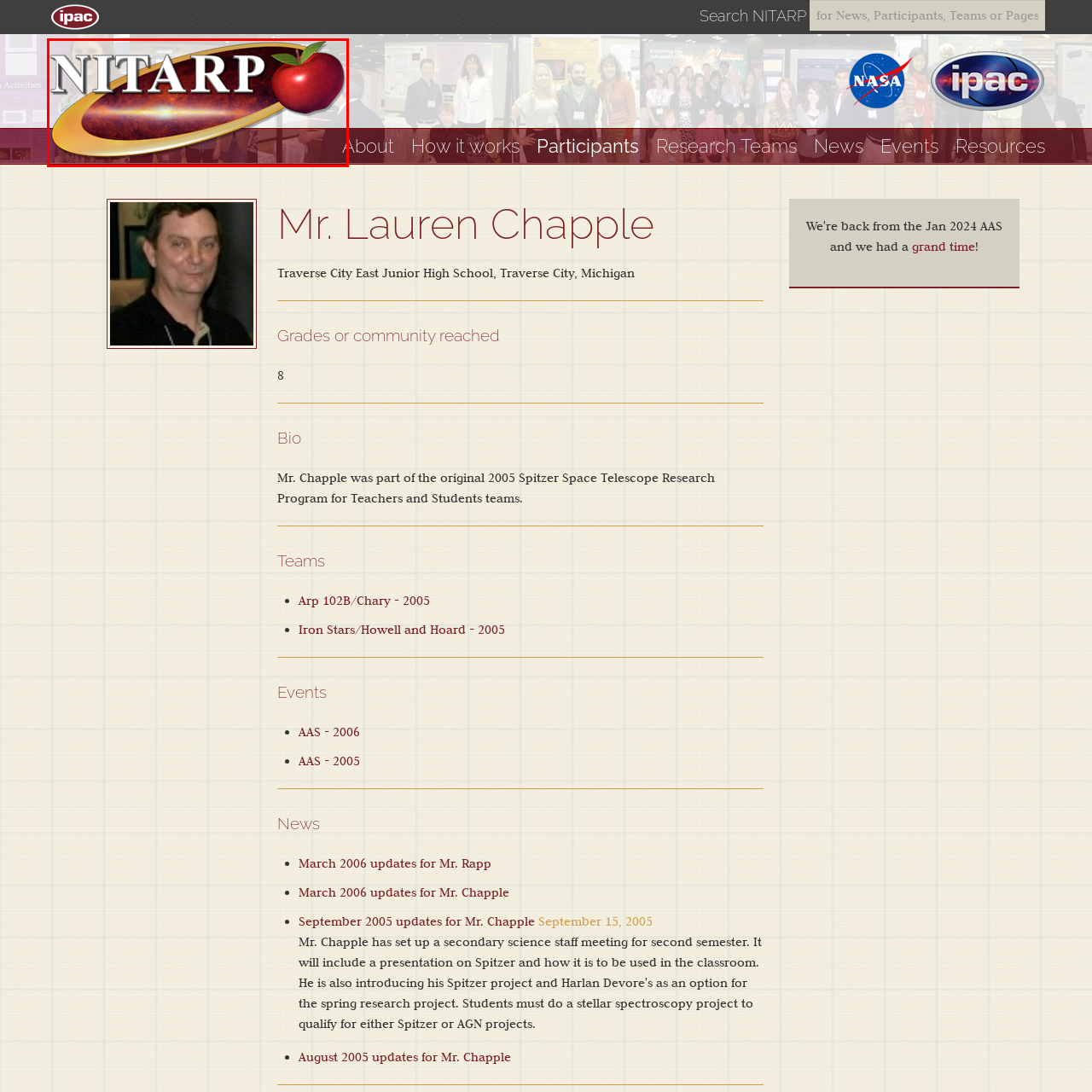Concentrate on the image bordered by the red line and give a one-word or short phrase answer to the following question:
What is the red object in the logo?

Apple